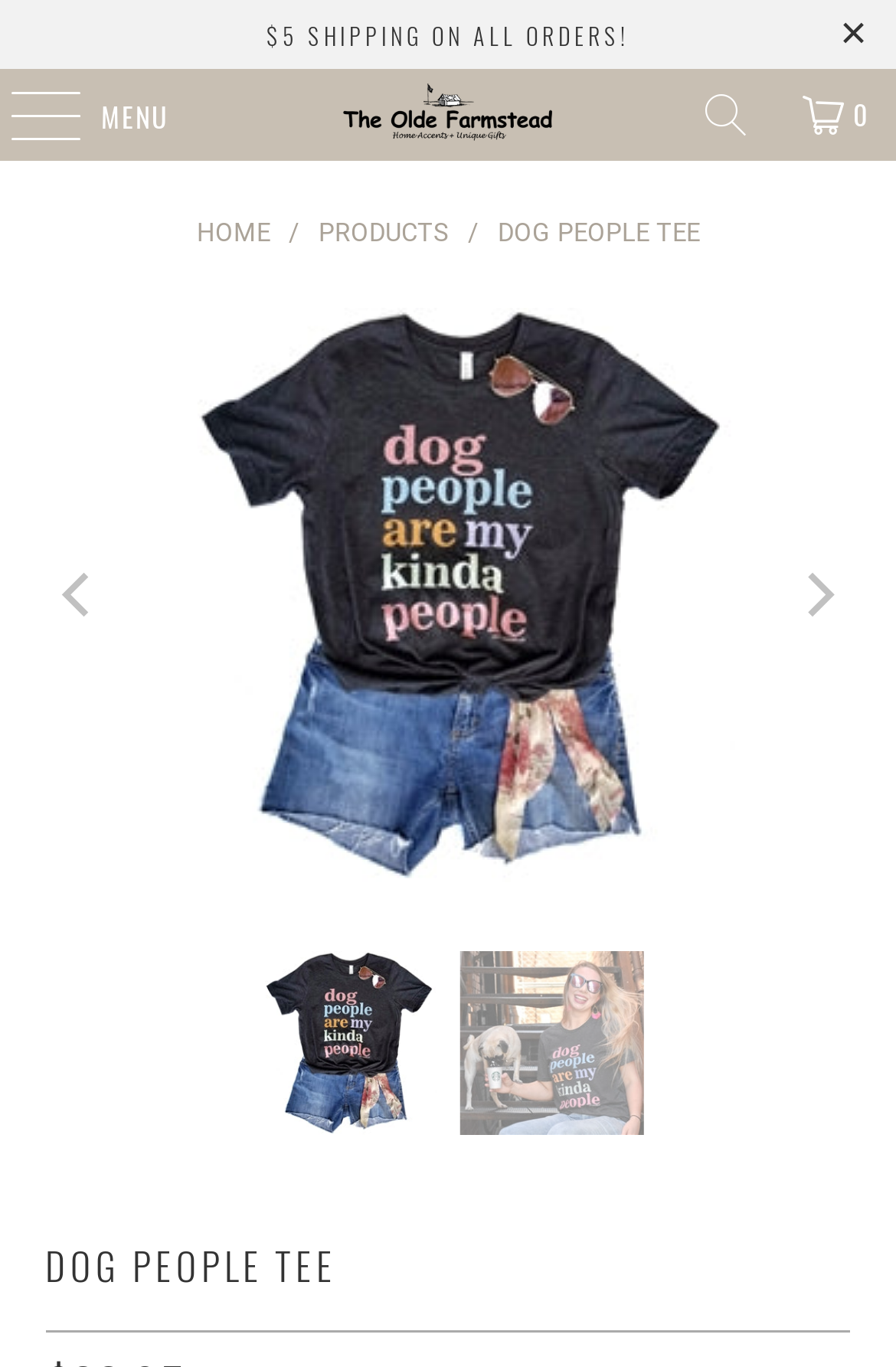Identify the bounding box for the UI element described as: "Home". The coordinates should be four float numbers between 0 and 1, i.e., [left, top, right, bottom].

[0.219, 0.16, 0.301, 0.182]